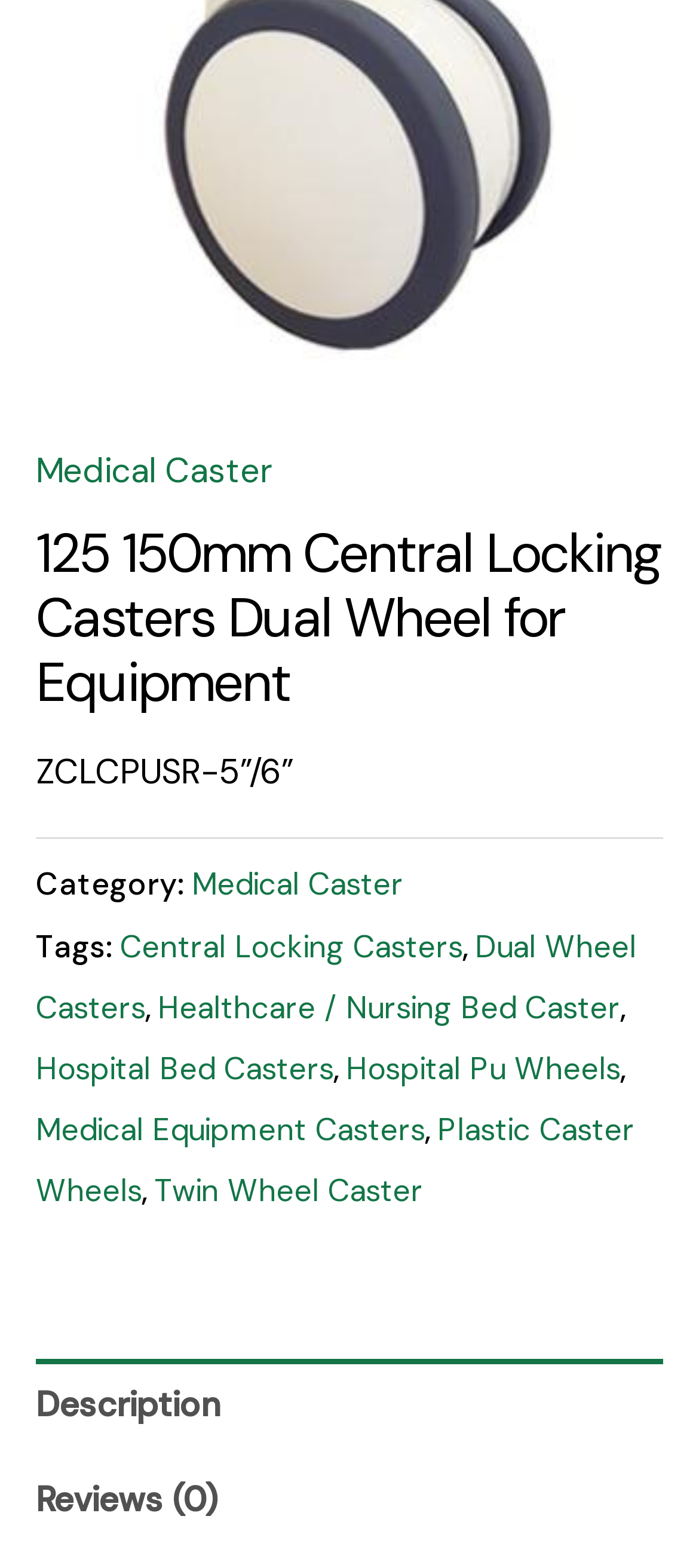Find the bounding box coordinates of the clickable area that will achieve the following instruction: "check reviews".

[0.051, 0.927, 0.949, 0.988]